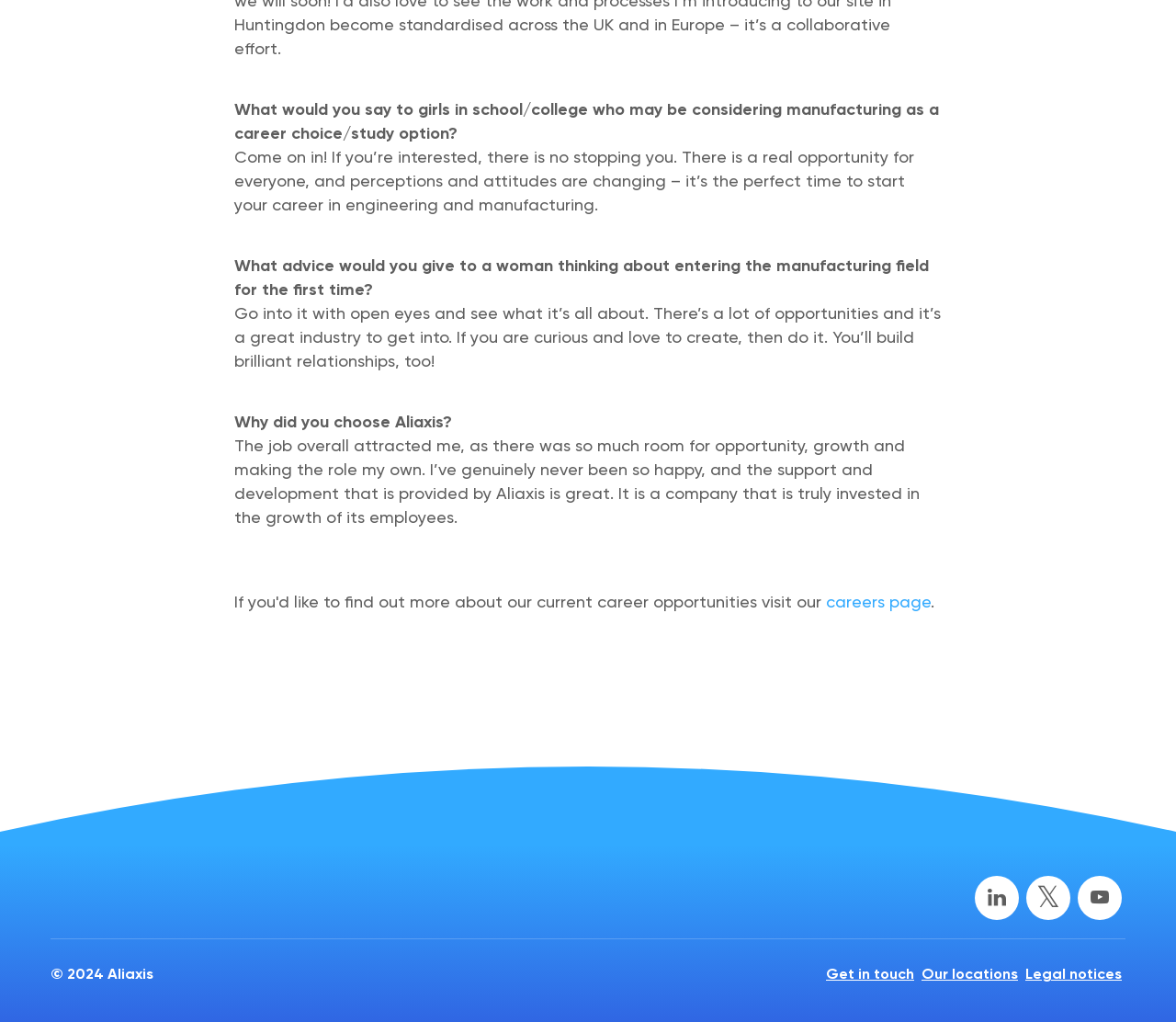Respond to the following query with just one word or a short phrase: 
How many social media links are available?

3